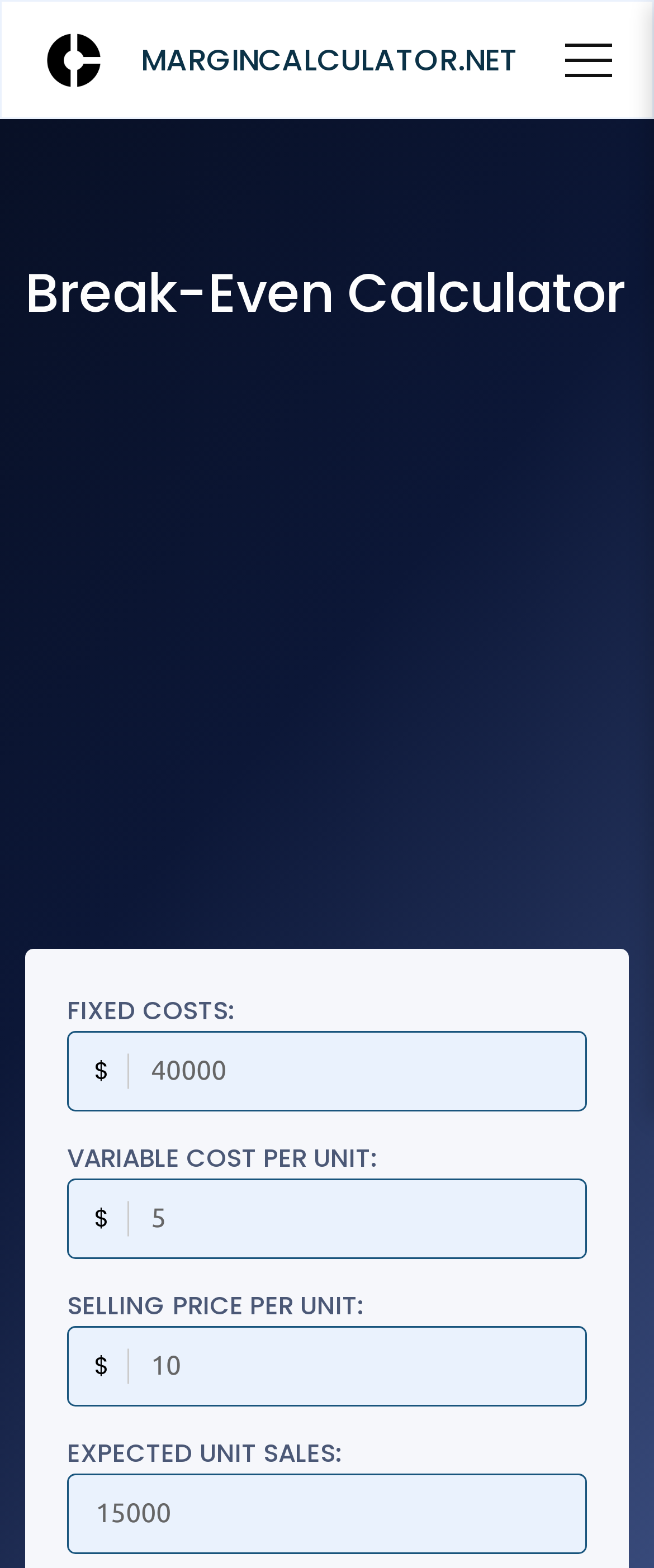Answer with a single word or phrase: 
What is the expected unit sales default value?

15000